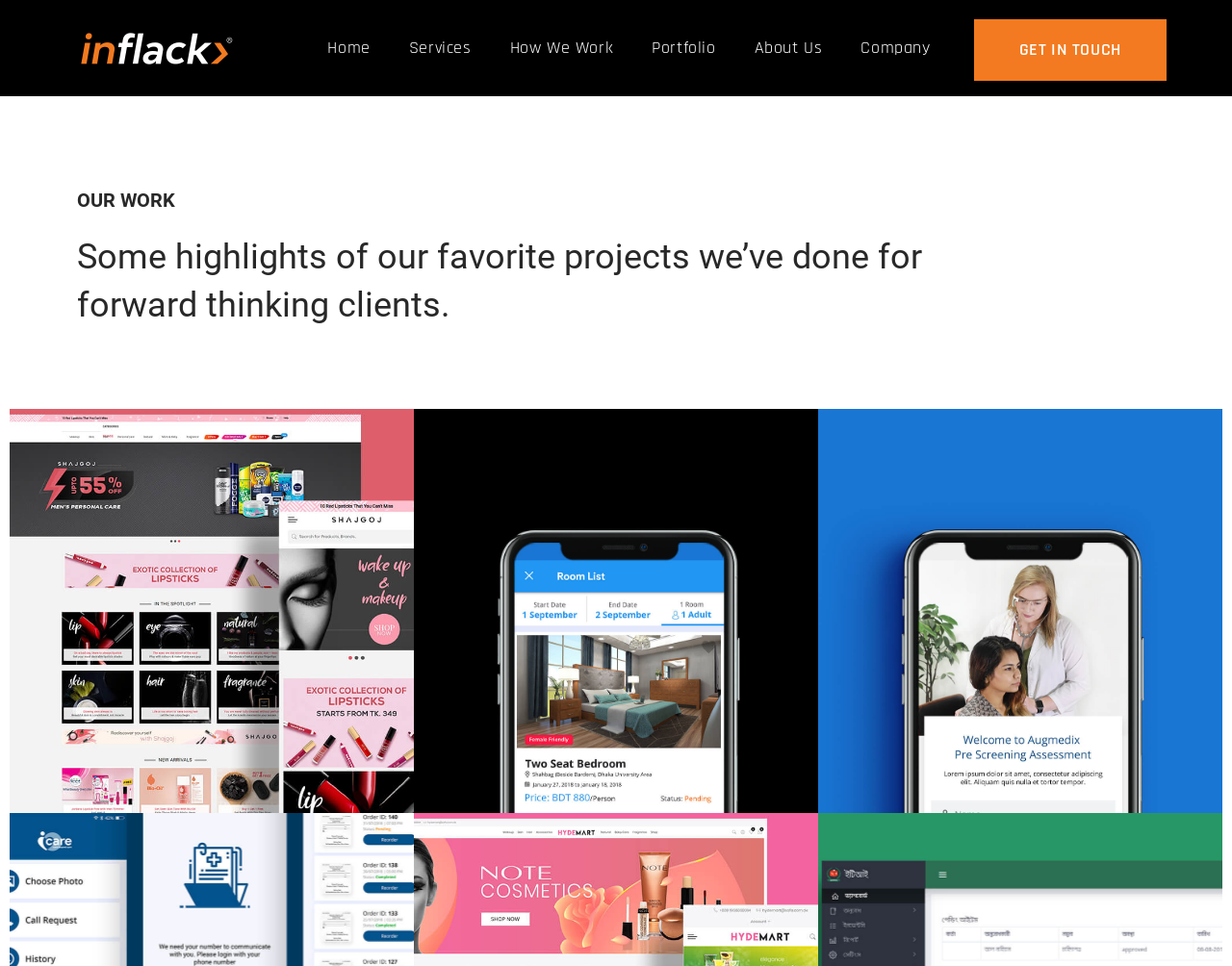What type of app is Good Rooms?
Give a thorough and detailed response to the question.

The second link below the 'OUR WORK' heading is 'Good Rooms - Property Rental App Get all possible amenities within your proximity with the touch of technology!' which suggests that Good Rooms is a property rental app.